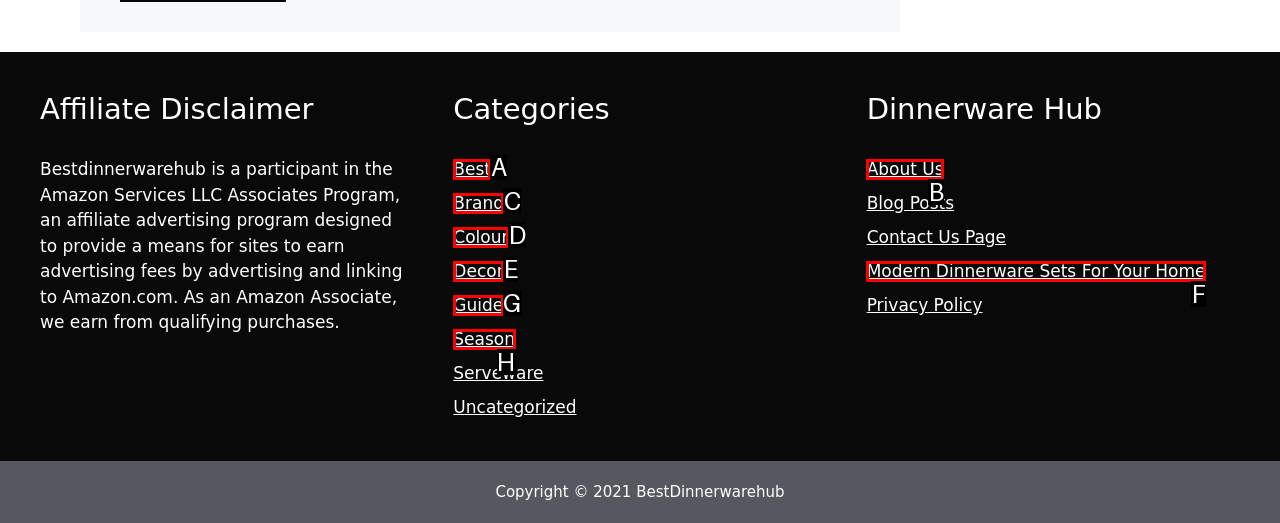Determine which option matches the element description: Brand
Answer using the letter of the correct option.

C